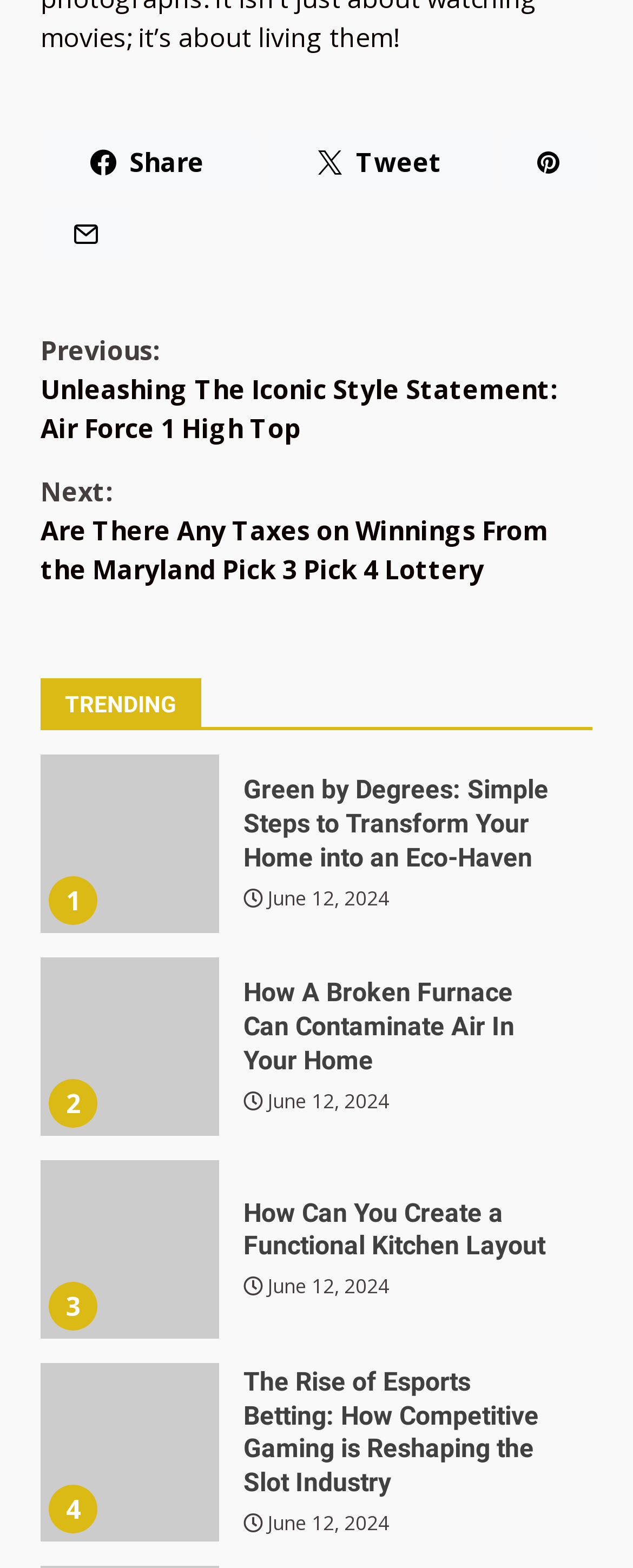Identify the bounding box coordinates of the area you need to click to perform the following instruction: "View the article about Green by Degrees".

[0.385, 0.494, 0.874, 0.558]